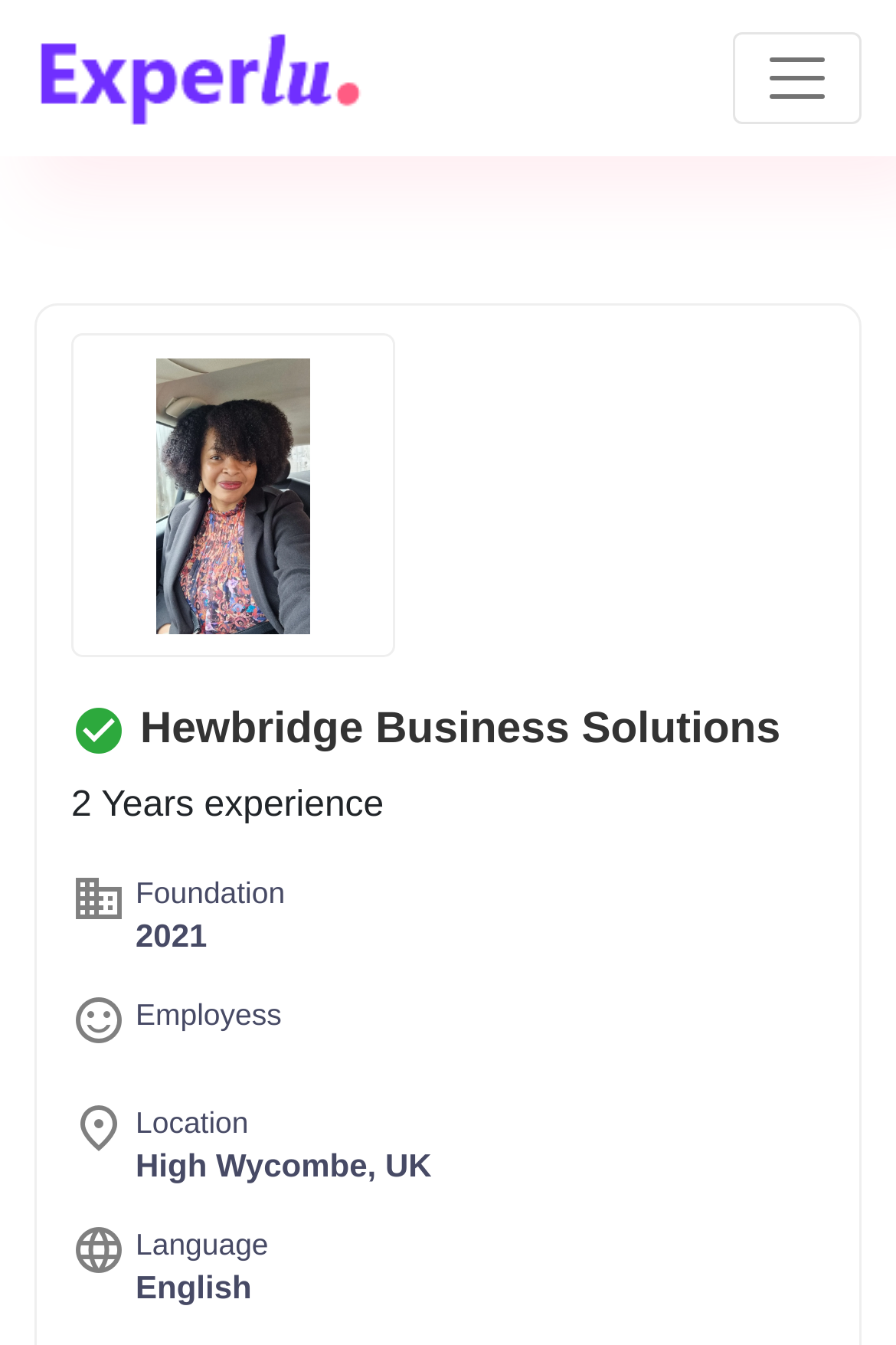Convey a detailed summary of the webpage, mentioning all key elements.

The webpage is about Hewbridge Business Solutions, a boutique bookkeeping practice. At the top, there is a header section that spans the entire width of the page. Within this section, there is a link on the left side and a button on the right side. Below the header, there is a prominent heading that reads "Hewbridge Business Solutions" with a checkmark icon next to it. 

Underneath the heading, there are several lines of text that provide information about the company. The first line indicates that the company has 2 years of experience. The next line mentions the word "business", followed by "Foundation" and the year "2021". 

Further down, there is a sentiment satisfied icon, followed by the text "Employess". Below this, there is an fmd good icon, followed by the text "Location" and the company's location, "High Wycombe, UK". 

At the bottom of the page, there is a language icon, followed by the text "Language" and the language "English". Overall, the webpage appears to be a brief introduction to Hewbridge Business Solutions, providing some basic information about the company.